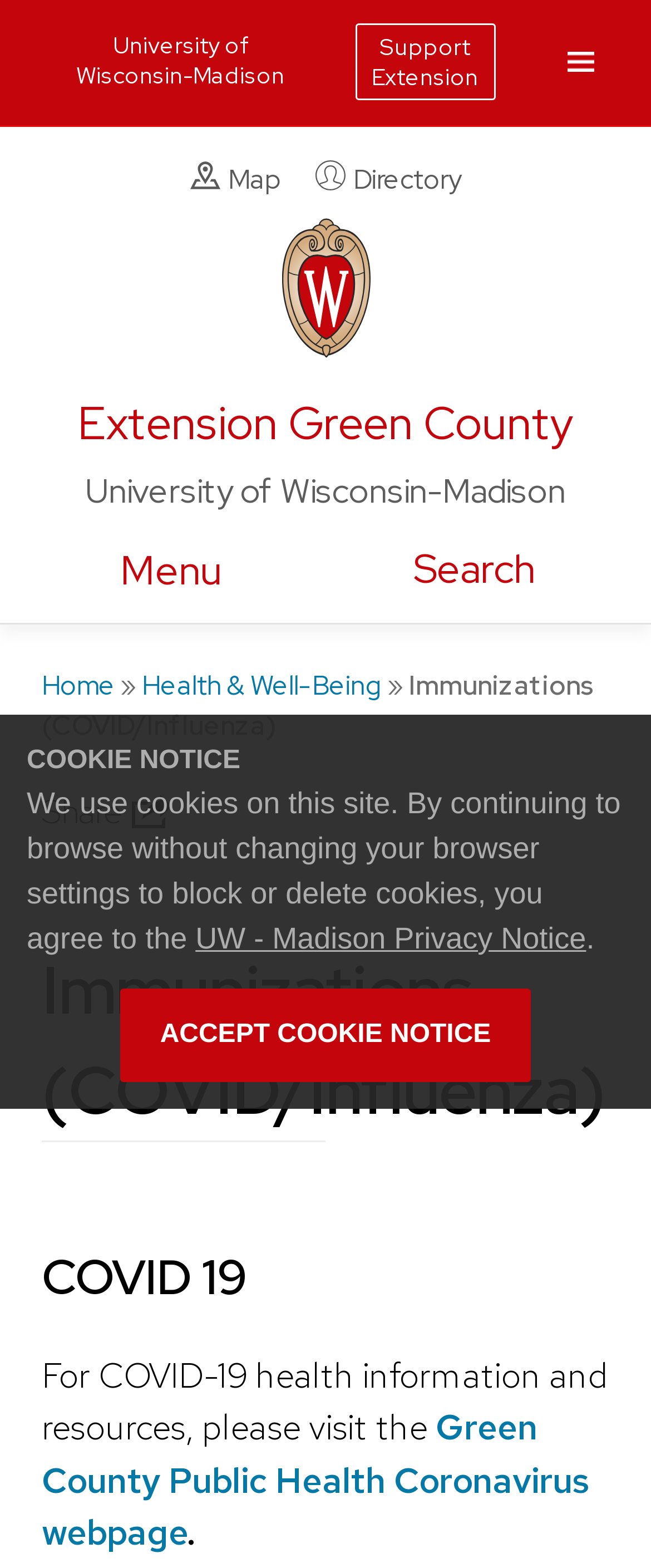What is the name of the county?
Answer with a single word or phrase, using the screenshot for reference.

Green County